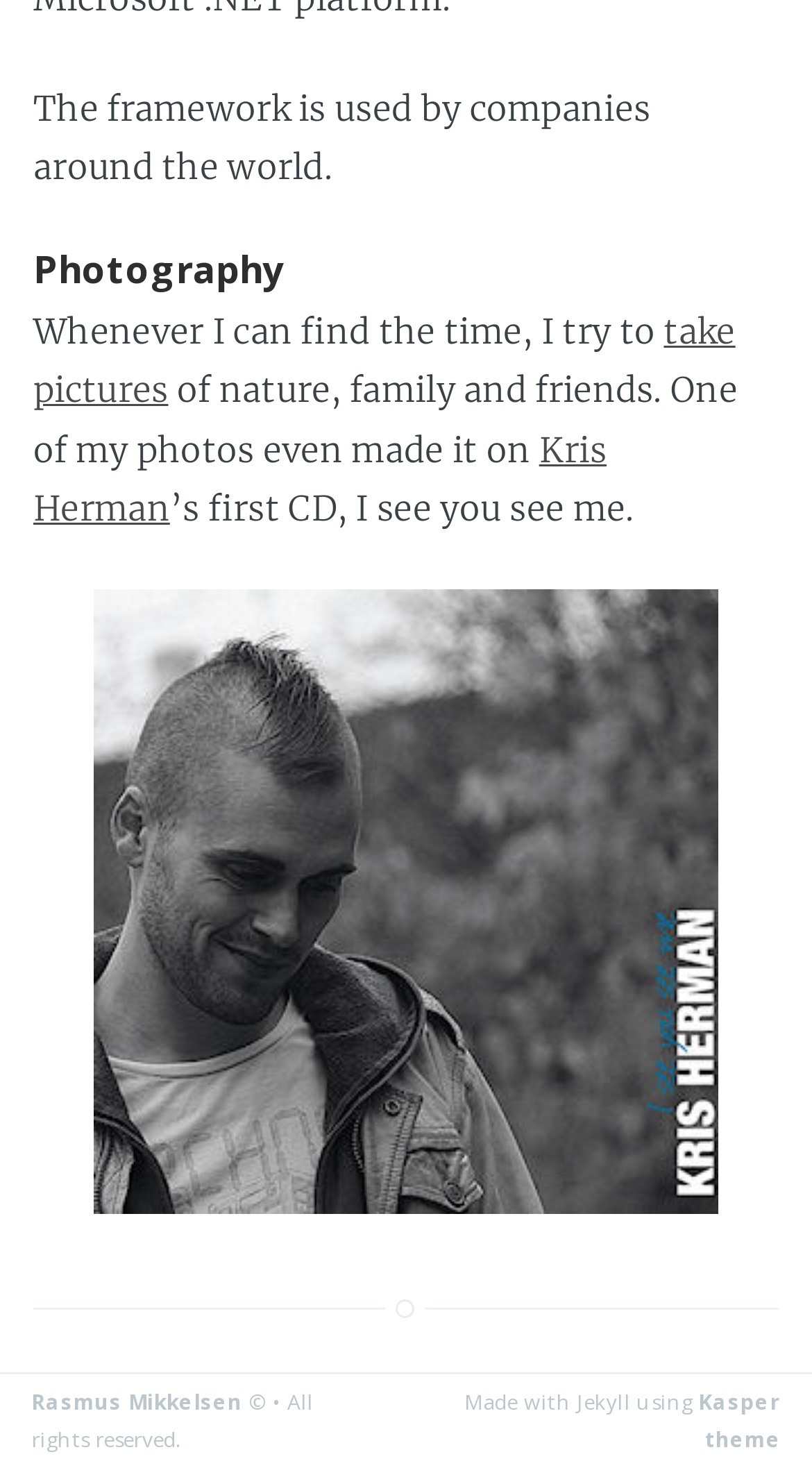What is the subject of the image on the webpage?
Please respond to the question thoroughly and include all relevant details.

The subject of the image on the webpage is an album titled 'I see you see me', which is indicated by the image description 'Album: I see you see me'. This image is likely a cover art for the album.